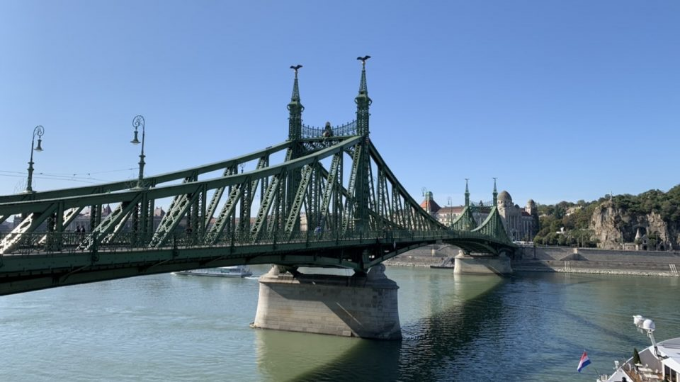Offer a meticulous description of the image.

The image captures the stunning Liberty Bridge in Budapest, showcasing its intricate green ironwork and architectural beauty against a clear blue sky. This bridge is an iconic landmark known for its historical significance, having been built in the 19th century for the Millennium World Exhibition. It stands as the shortest bridge in Budapest and is adorned with mythological statues and Hungary’s coat of arms, which highlight the country's rich cultural heritage. This picturesque scene is set along the peaceful waters of the Danube River, framing the bridge with reflections that enhance its charm, and hints at the city's vibrant atmosphere and historical narratives.